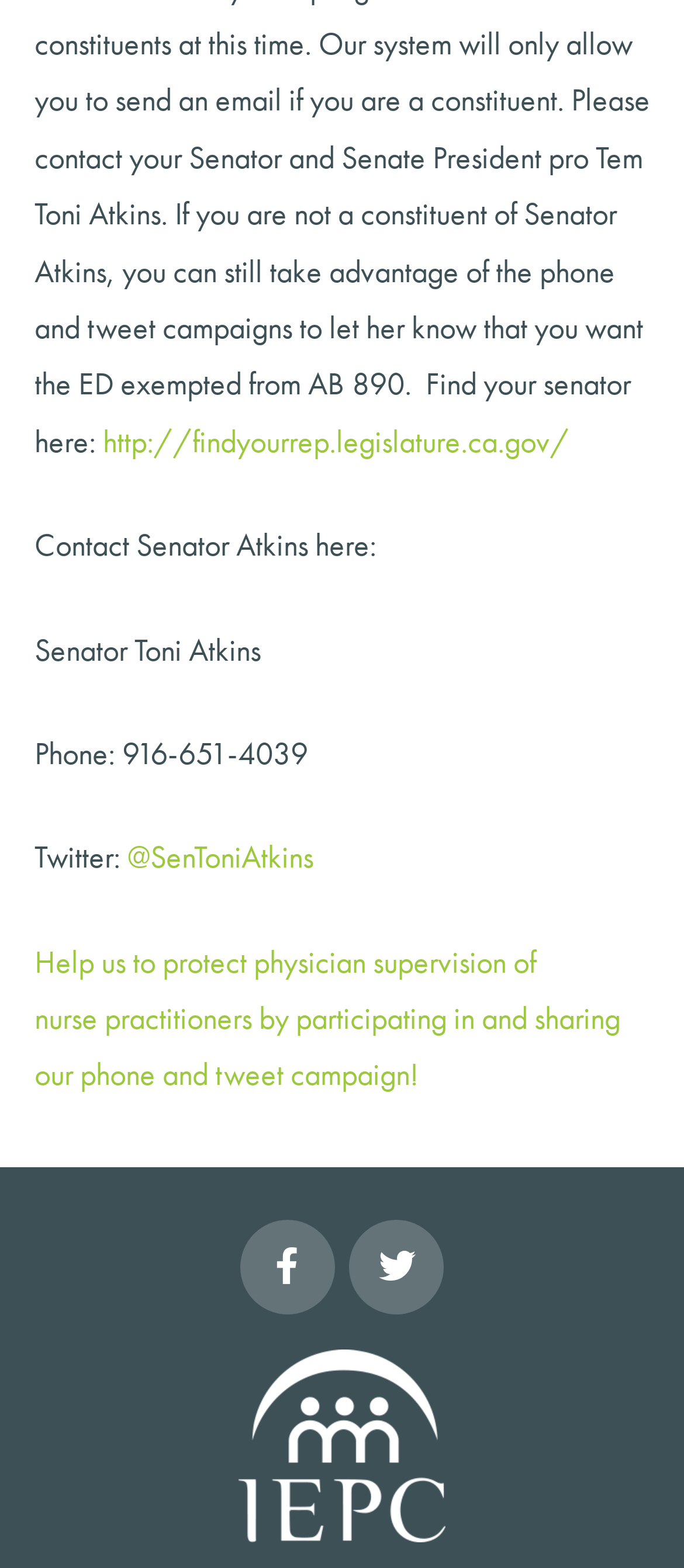What is the phone number of the senator?
Based on the image, give a concise answer in the form of a single word or short phrase.

916-651-4039